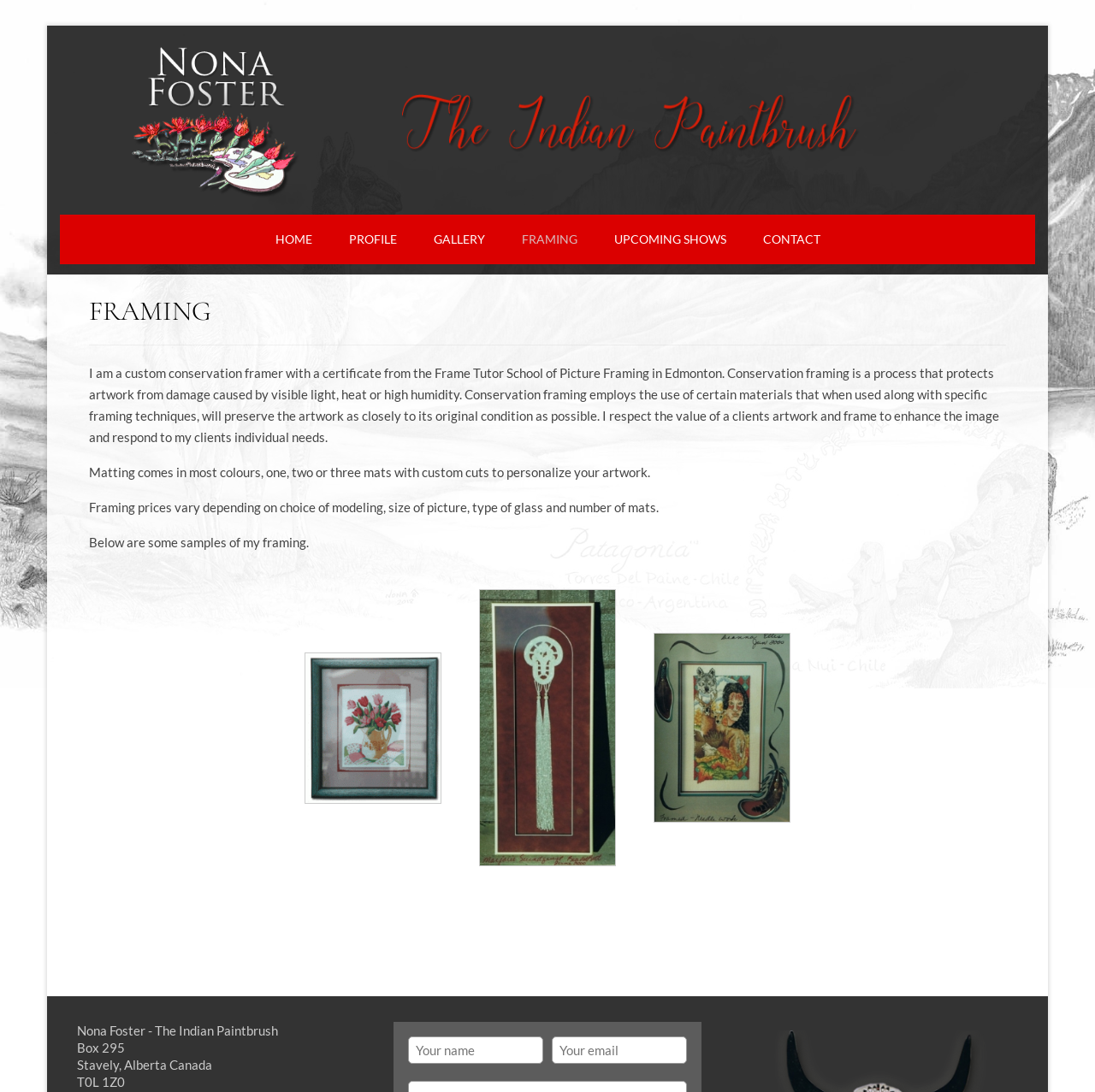What is the location of the artist?
Please use the visual content to give a single word or phrase answer.

Stavely, Alberta Canada